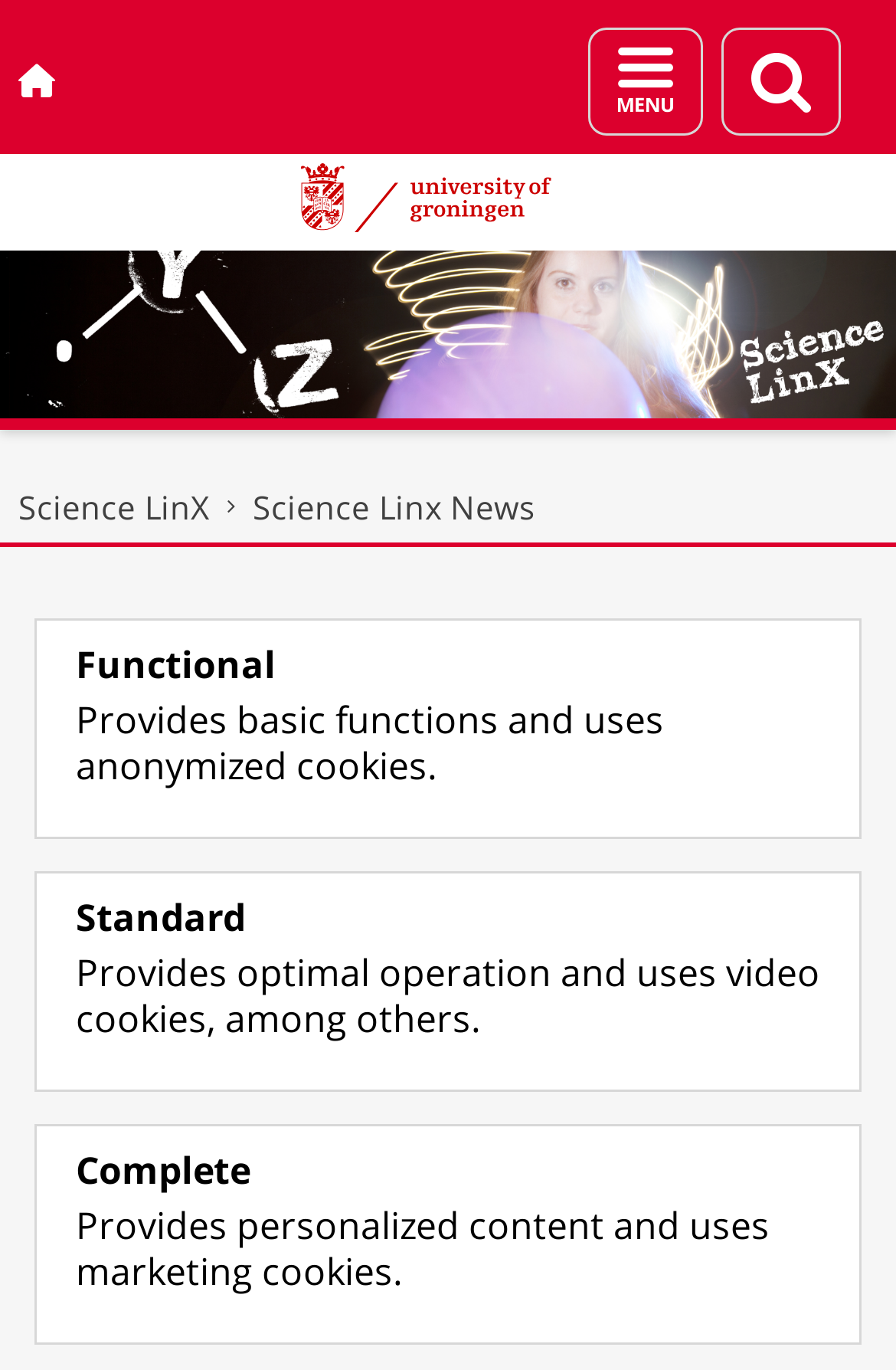Answer the following query concisely with a single word or phrase:
What is the date of the news article?

07 October 2014